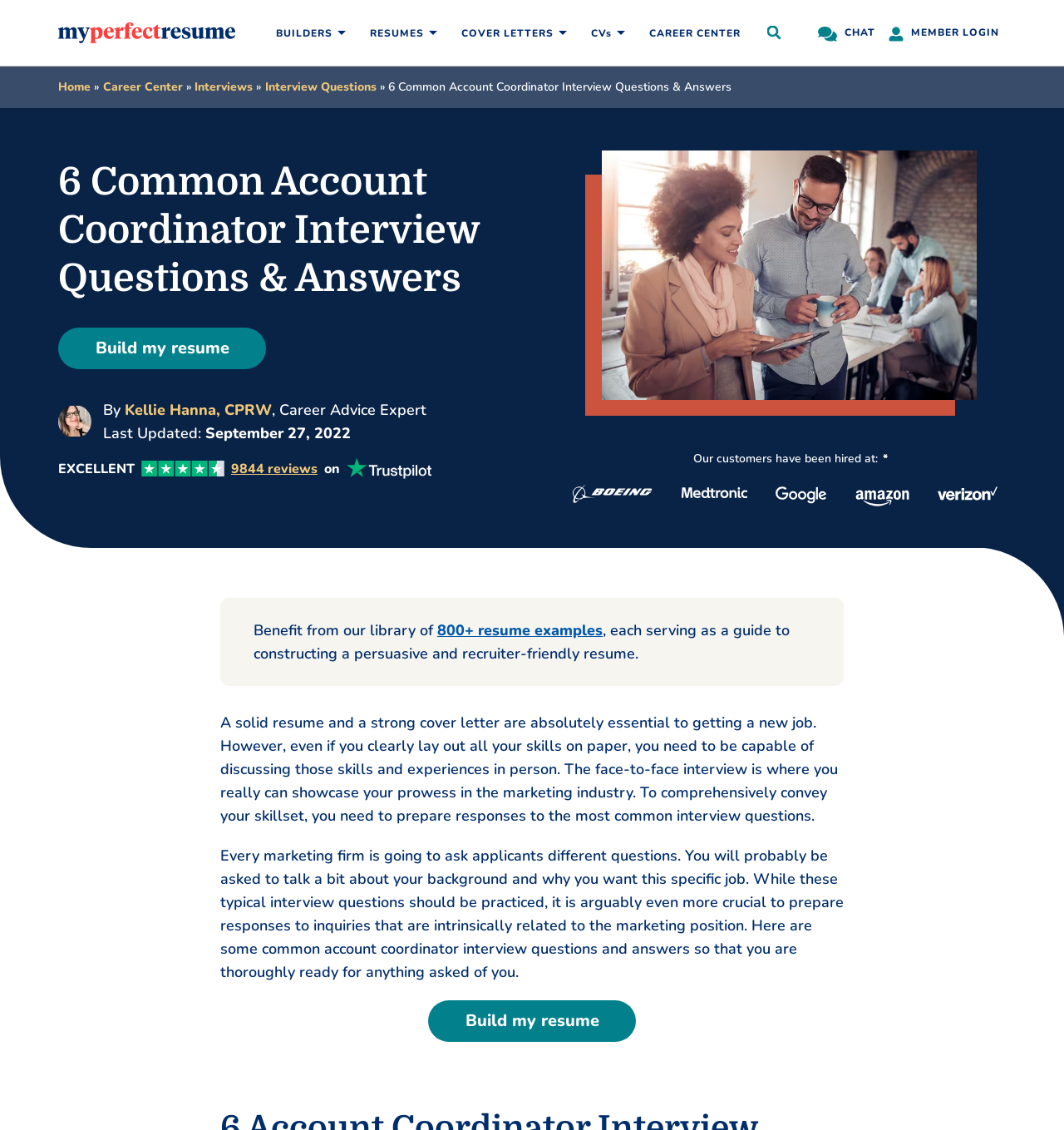Locate and provide the bounding box coordinates for the HTML element that matches this description: "Elsevier - Digital Commons".

None